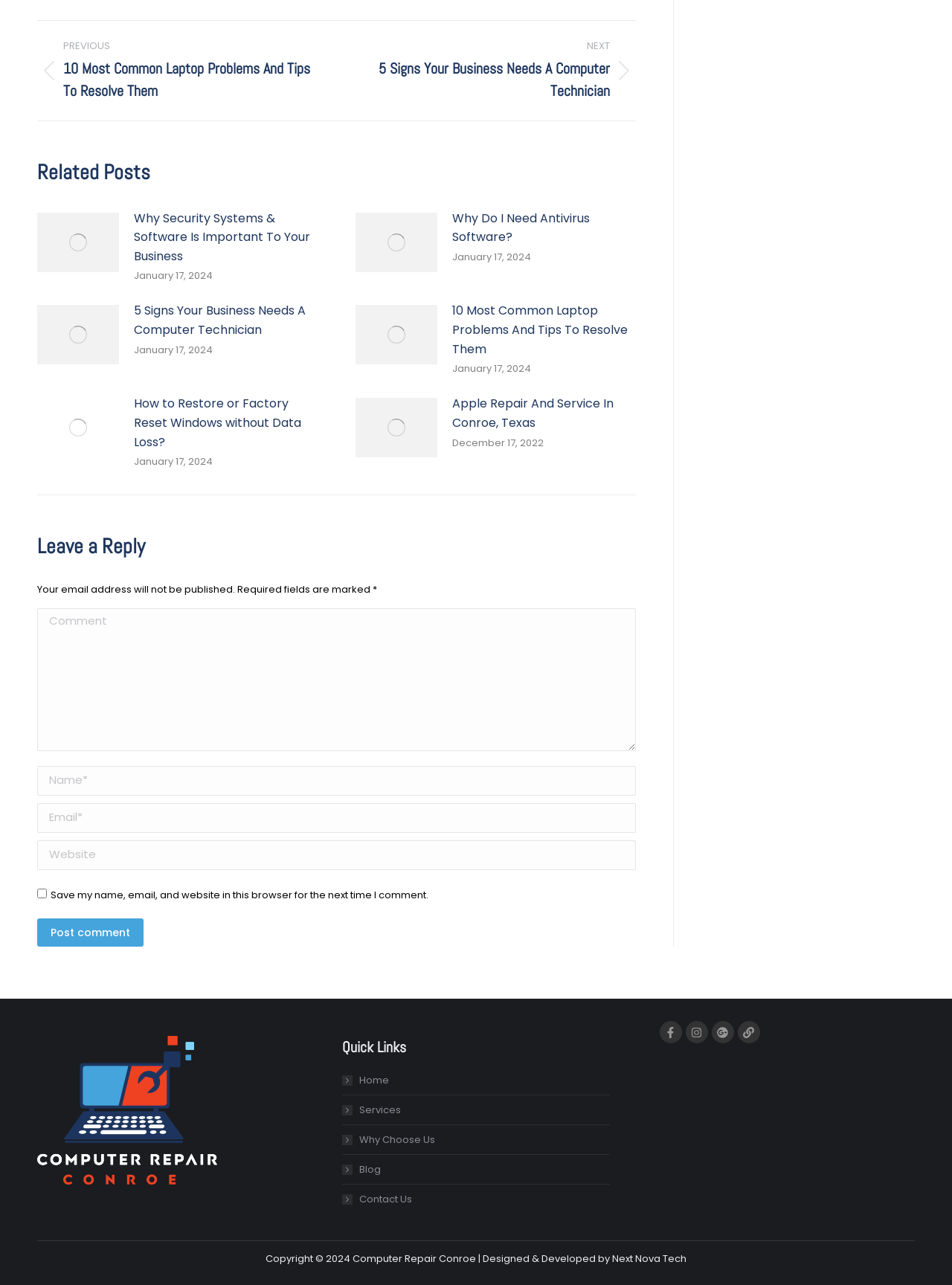Find the bounding box coordinates for the UI element that matches this description: "parent_node: Comment name="comment" placeholder="Comment"".

[0.039, 0.473, 0.668, 0.584]